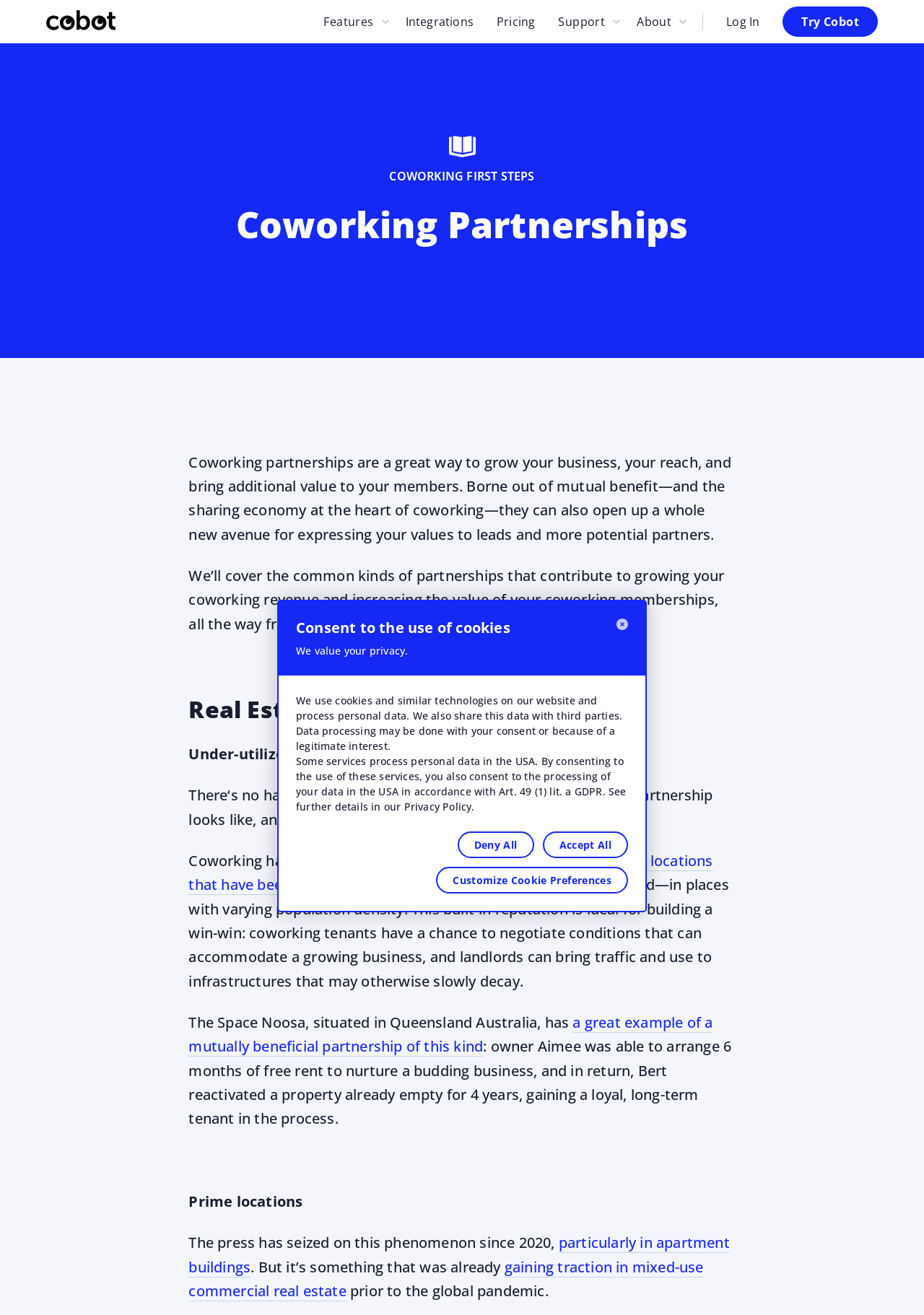Can you find the bounding box coordinates of the area I should click to execute the following instruction: "Check Pricing"?

[0.525, 0.0, 0.592, 0.033]